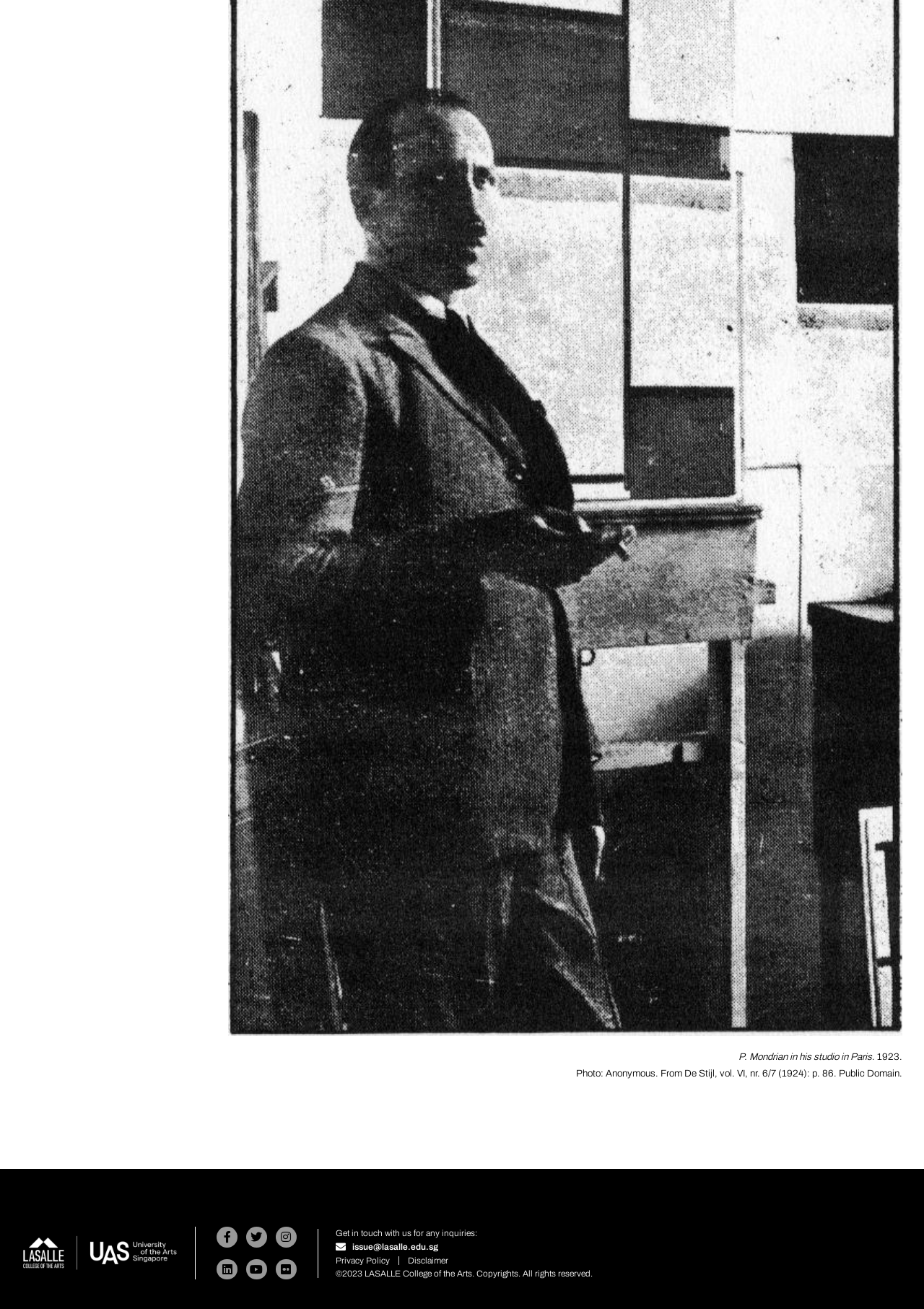Based on the provided description, "Privacy Policy", find the bounding box of the corresponding UI element in the screenshot.

[0.363, 0.959, 0.422, 0.966]